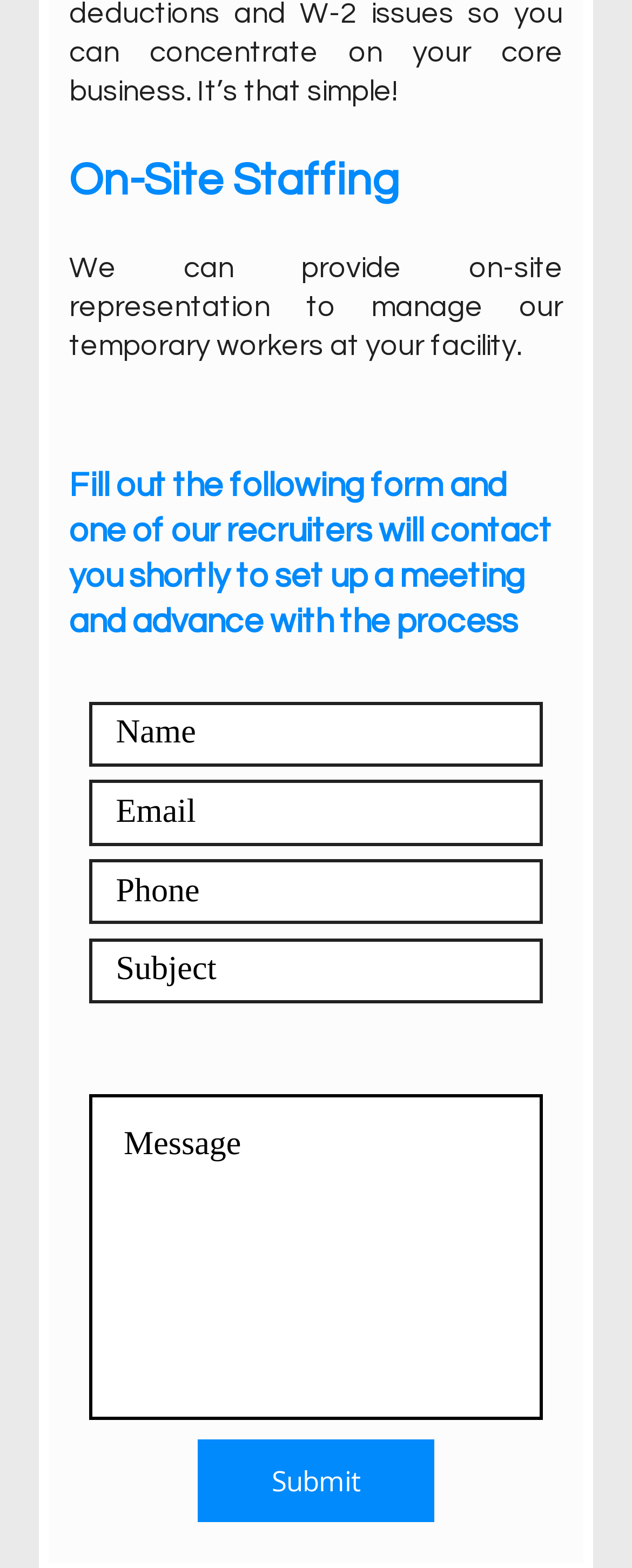Kindly determine the bounding box coordinates of the area that needs to be clicked to fulfill this instruction: "Visit LinkedIn".

[0.367, 0.651, 0.456, 0.687]